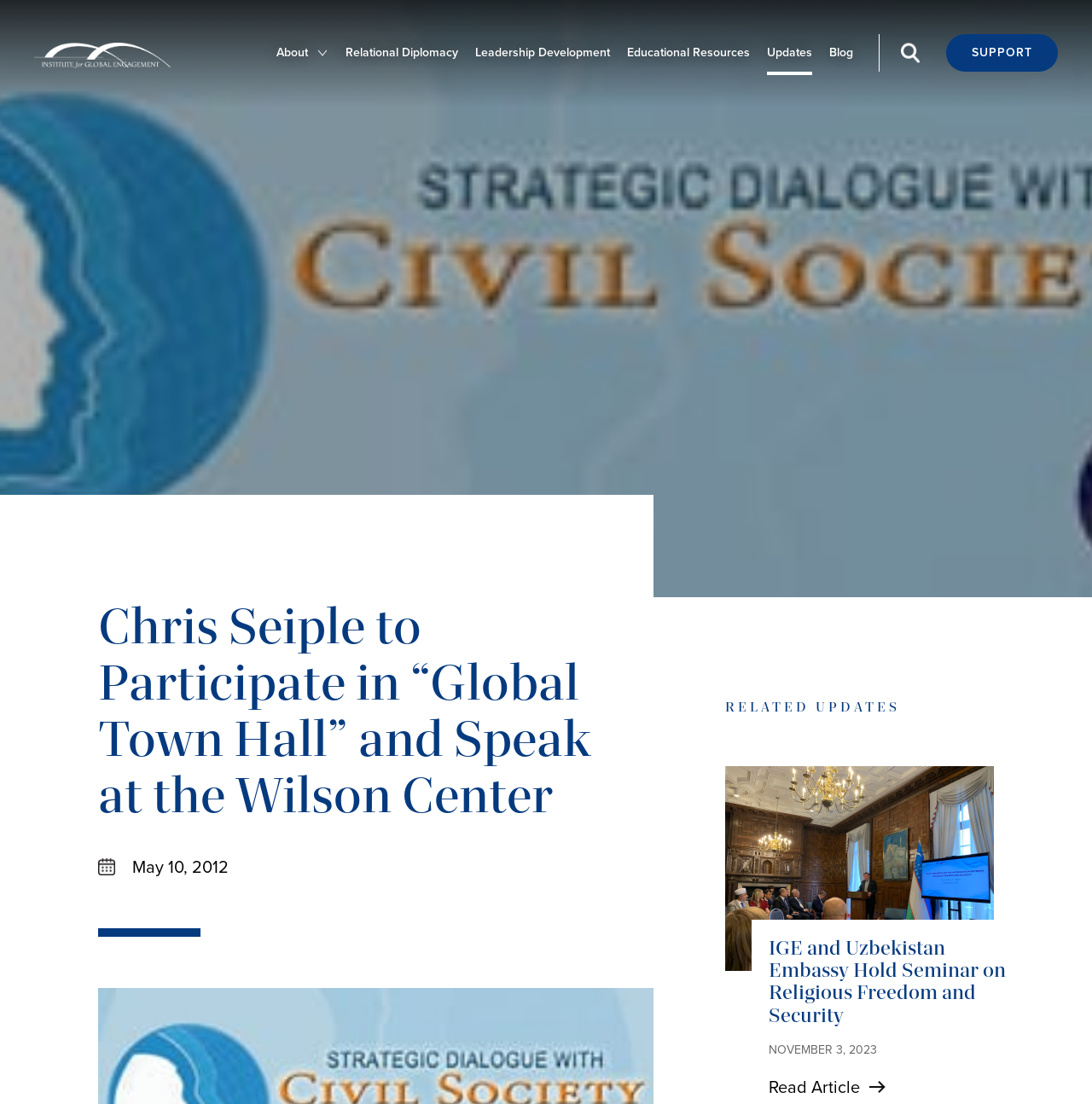Please provide the bounding box coordinates for the element that needs to be clicked to perform the instruction: "learn about Leadership Development". The coordinates must consist of four float numbers between 0 and 1, formatted as [left, top, right, bottom].

[0.435, 0.031, 0.559, 0.065]